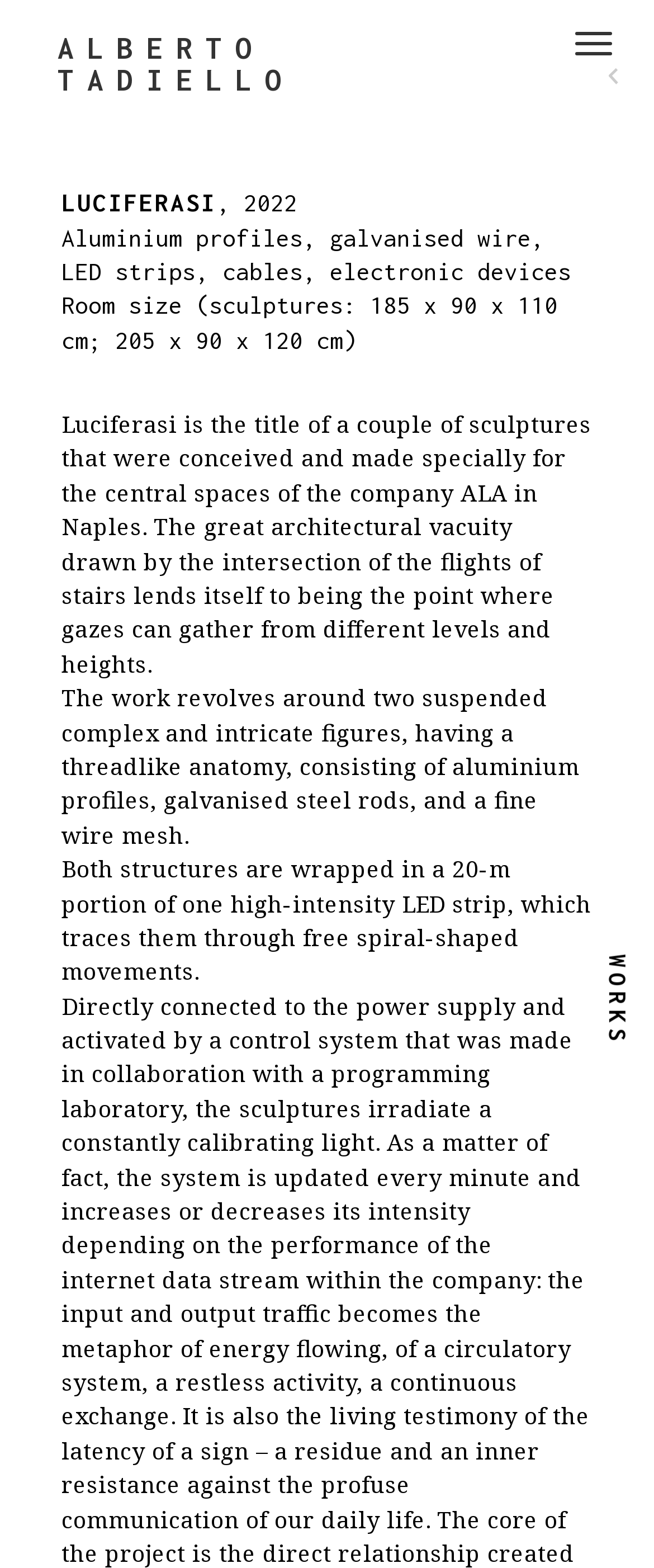Predict the bounding box coordinates for the UI element described as: "parent_node: ALBERTO TADIELLO". The coordinates should be four float numbers between 0 and 1, presented as [left, top, right, bottom].

[0.854, 0.014, 0.962, 0.045]